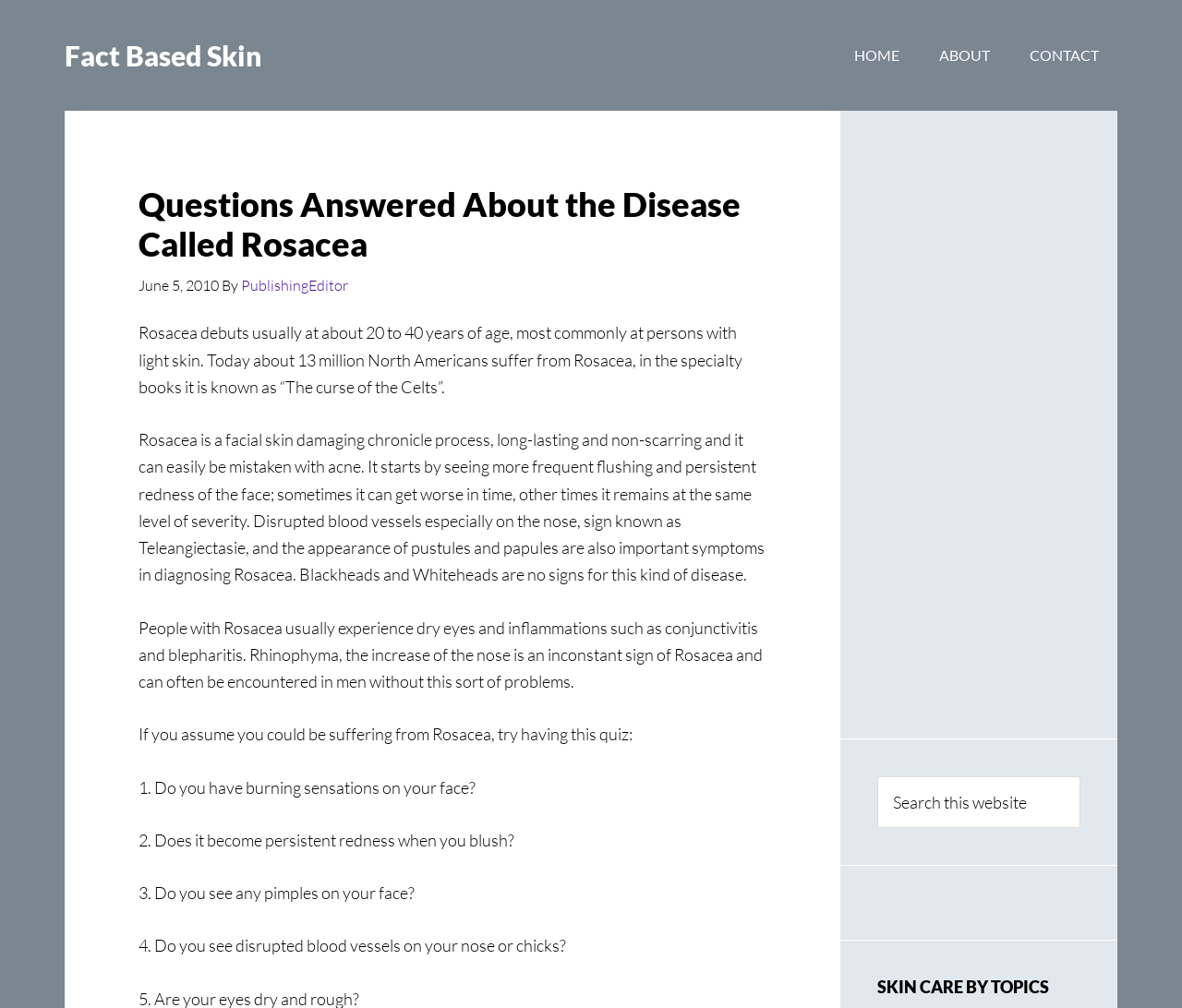Given the element description name="s" placeholder="Search this website", specify the bounding box coordinates of the corresponding UI element in the format (top-left x, top-left y, bottom-right x, bottom-right y). All values must be between 0 and 1.

[0.742, 0.77, 0.914, 0.821]